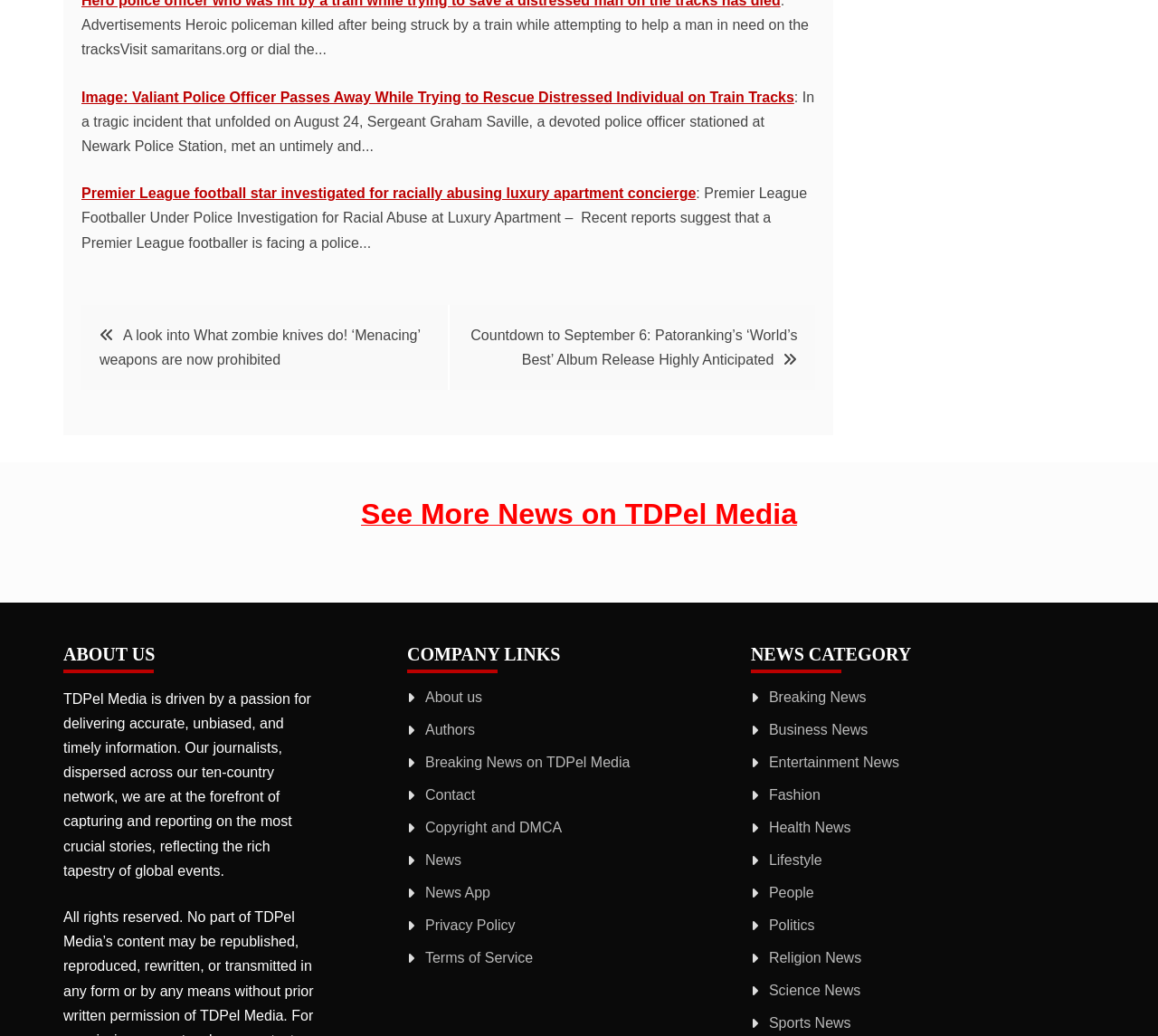What is the purpose of TDPel Media?
Refer to the image and provide a concise answer in one word or phrase.

Delivering accurate, unbiased, and timely information